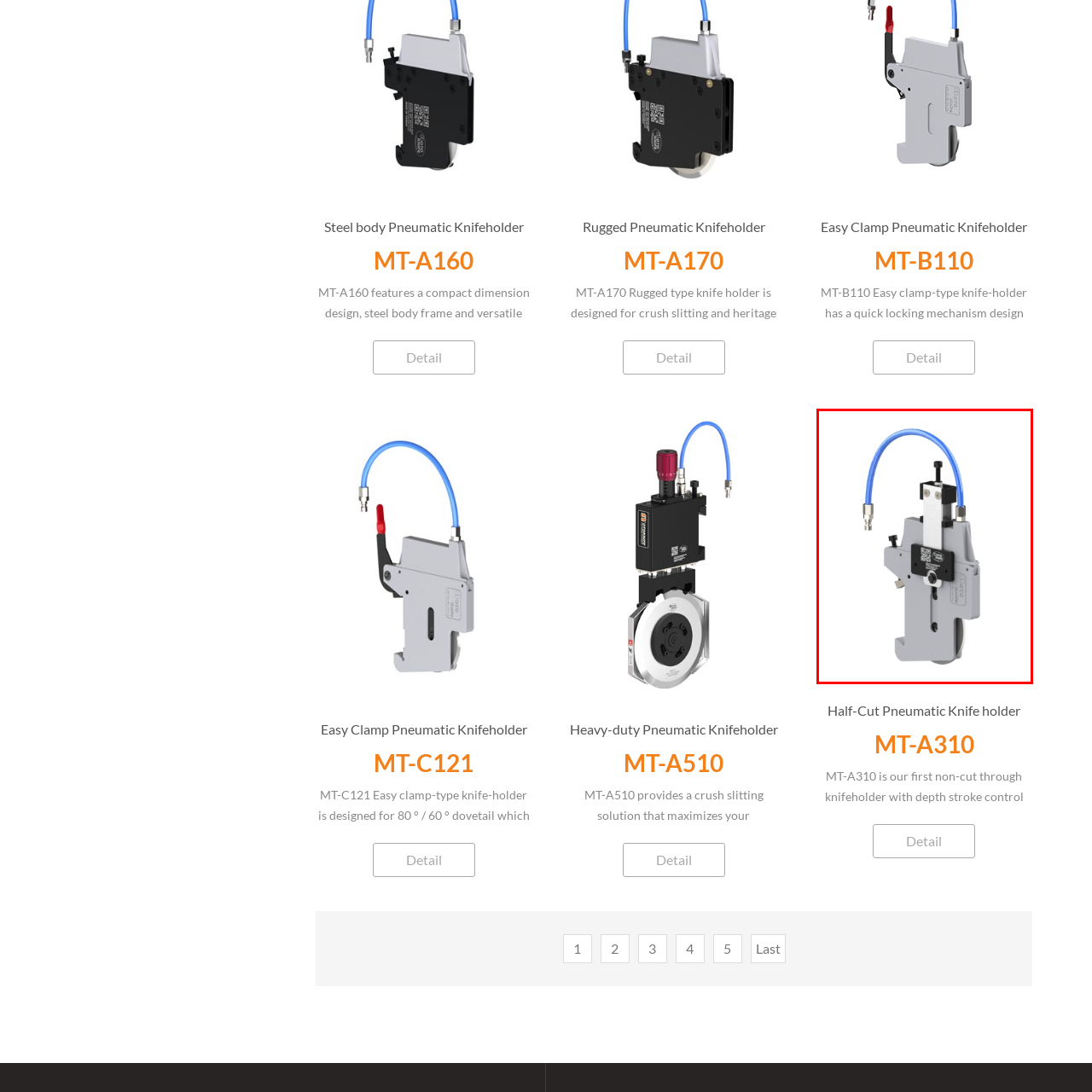Pay close attention to the image within the red perimeter and provide a detailed answer to the question that follows, using the image as your primary source: 
What materials can the MT-C121 be used for?

The caption states that the MT-C121 is suitable for a variety of materials, including light rubber, paper, cloth, and plastic films, making it a valuable addition to any production setup focused on efficiency and quality.